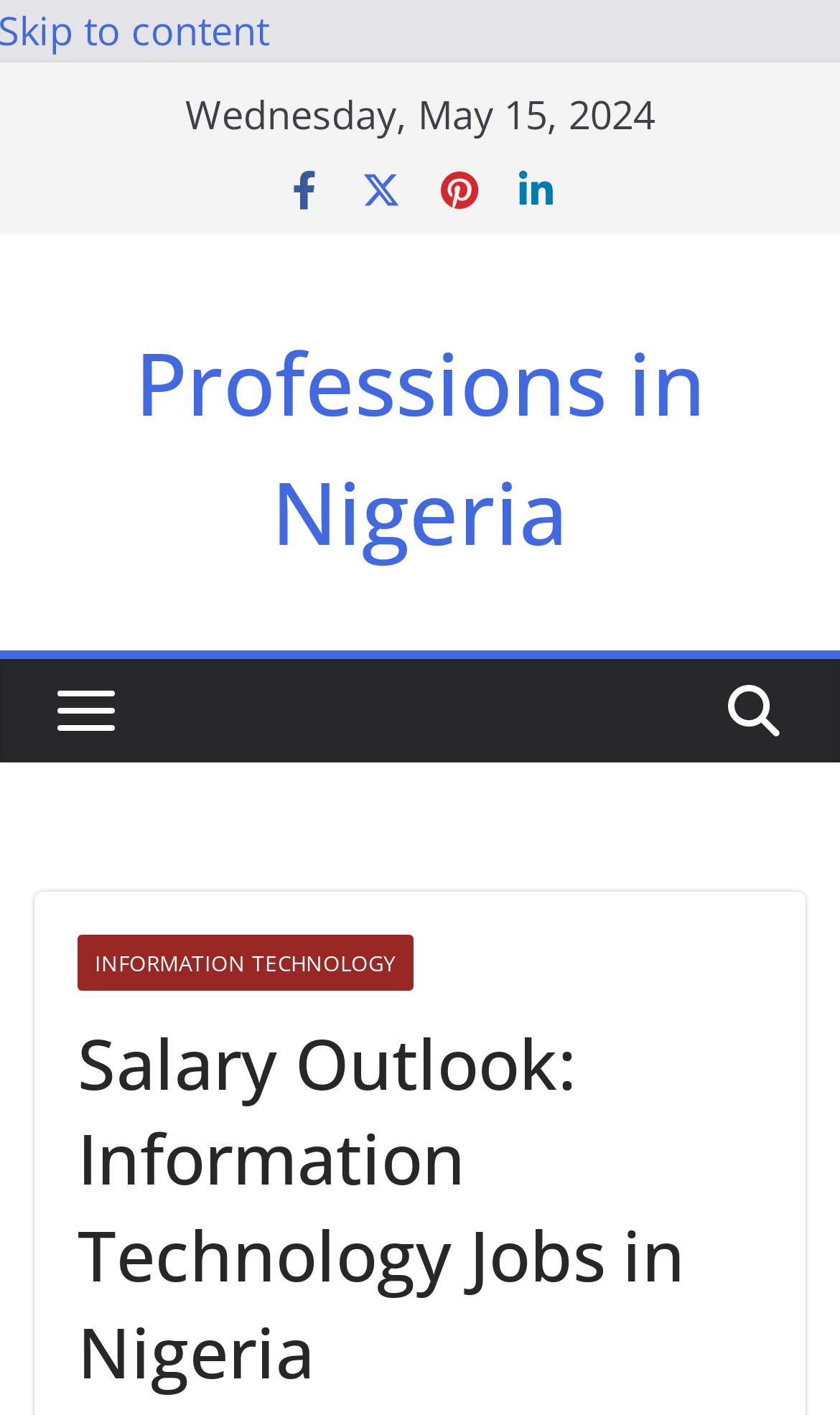Calculate the bounding box coordinates for the UI element based on the following description: "Richard S. Crawford's World". Ensure the coordinates are four float numbers between 0 and 1, i.e., [left, top, right, bottom].

None